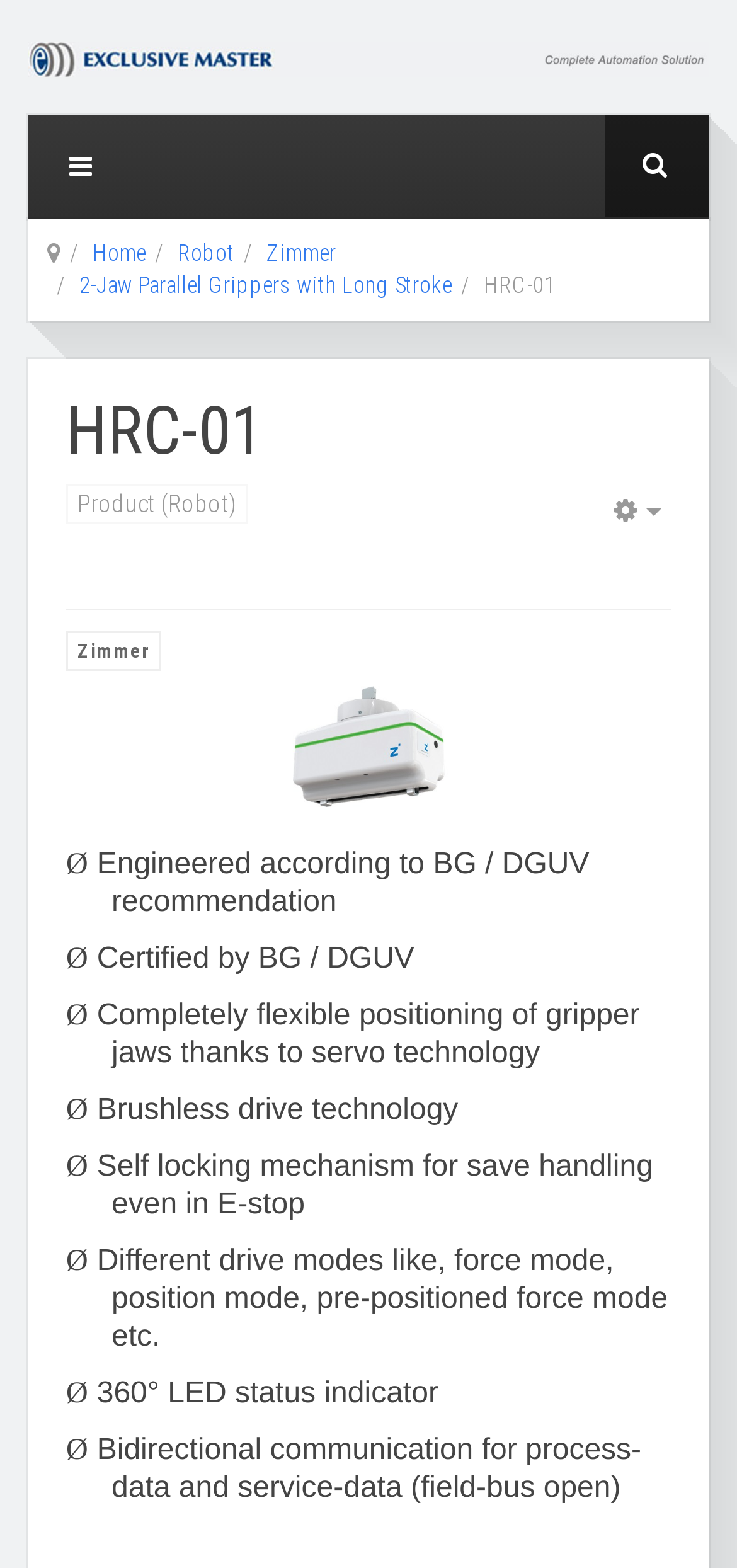What is the company name? Using the information from the screenshot, answer with a single word or phrase.

Exclusive Master